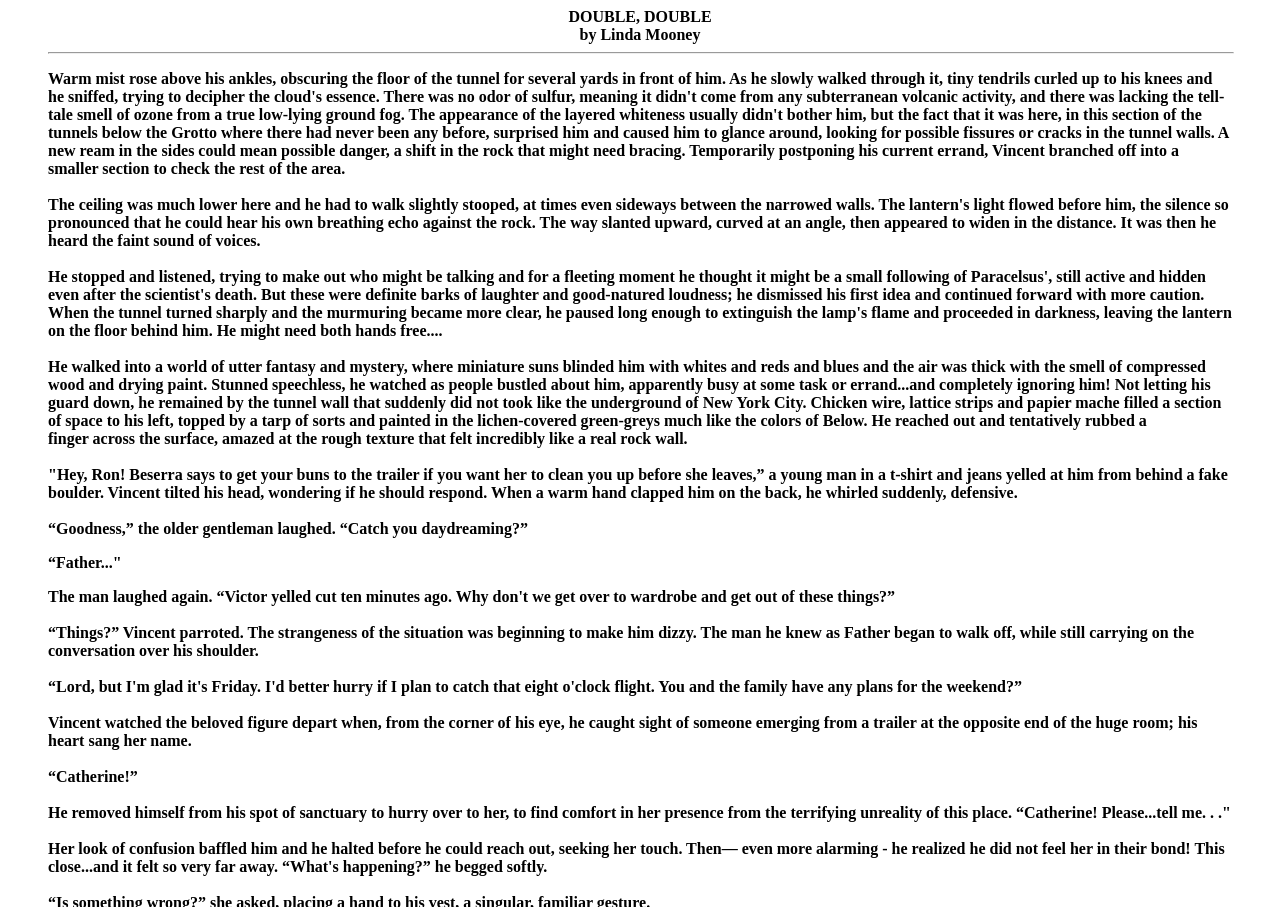Use a single word or phrase to answer the question:
What is the title of the story?

DOUBLE, DOUBLE